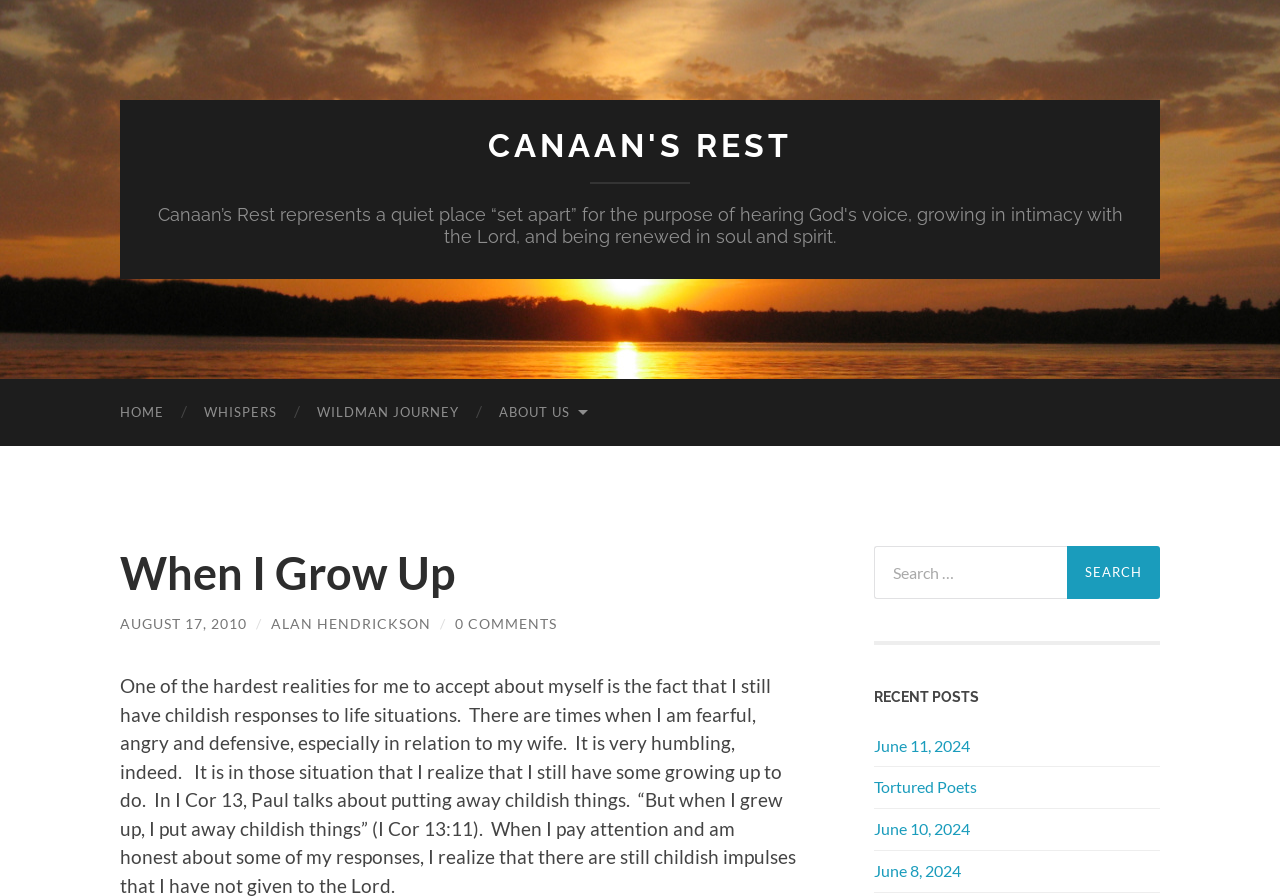Extract the bounding box of the UI element described as: "0 Comments".

[0.355, 0.686, 0.435, 0.705]